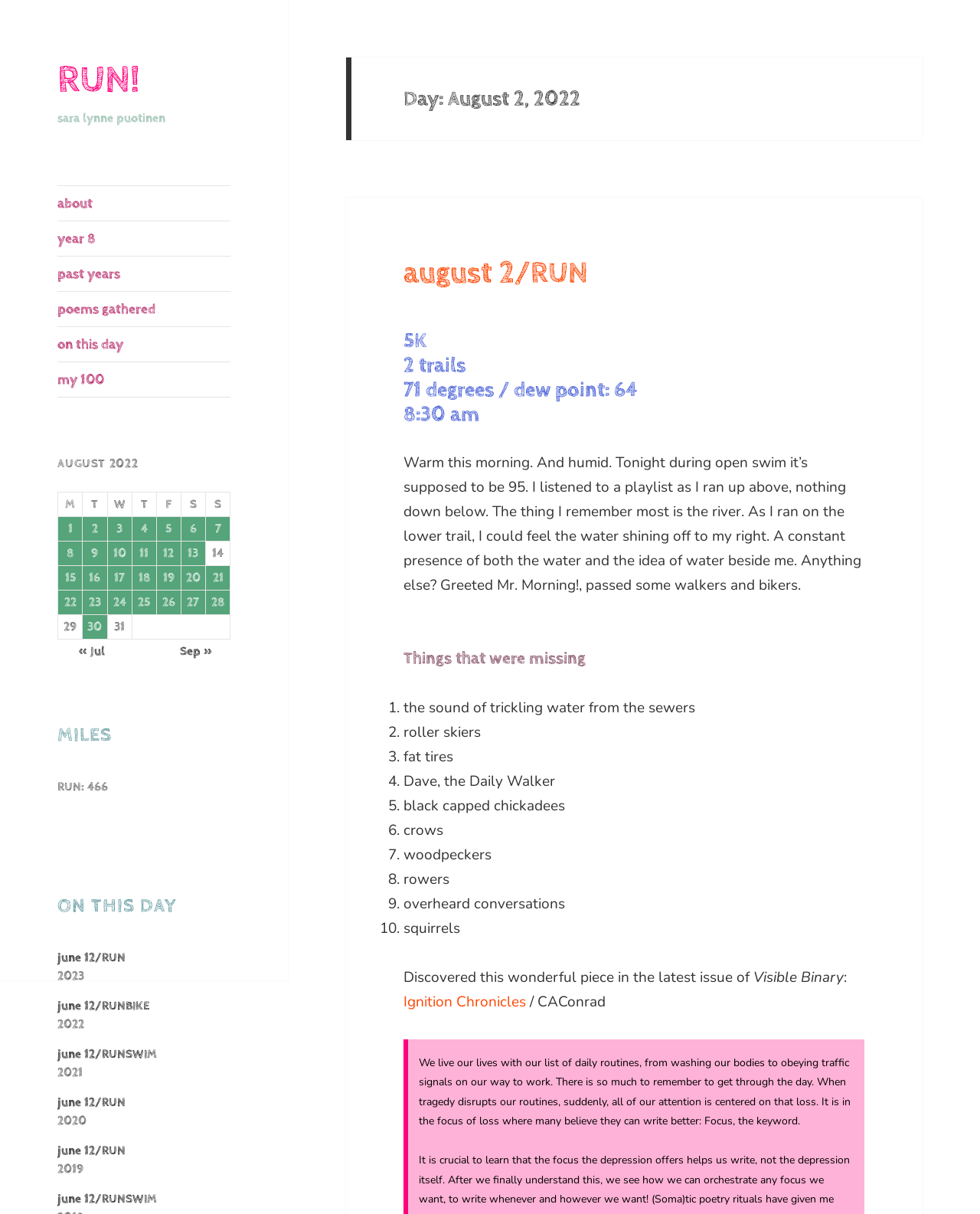How many rows are in the table? Using the information from the screenshot, answer with a single word or phrase.

7